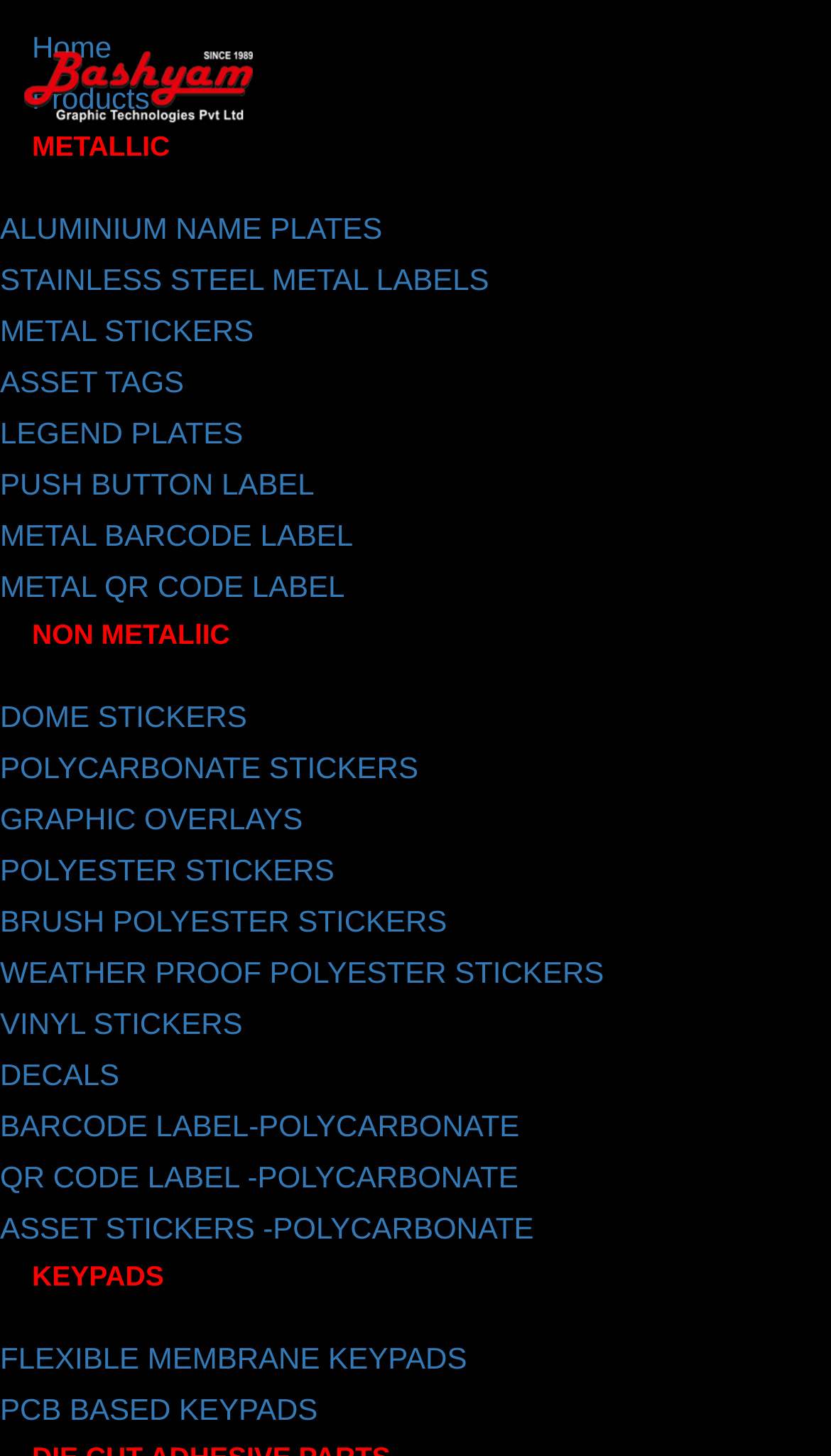Locate the bounding box coordinates of the element that needs to be clicked to carry out the instruction: "Visit the Contact Us page". The coordinates should be given as four float numbers ranging from 0 to 1, i.e., [left, top, right, bottom].

None